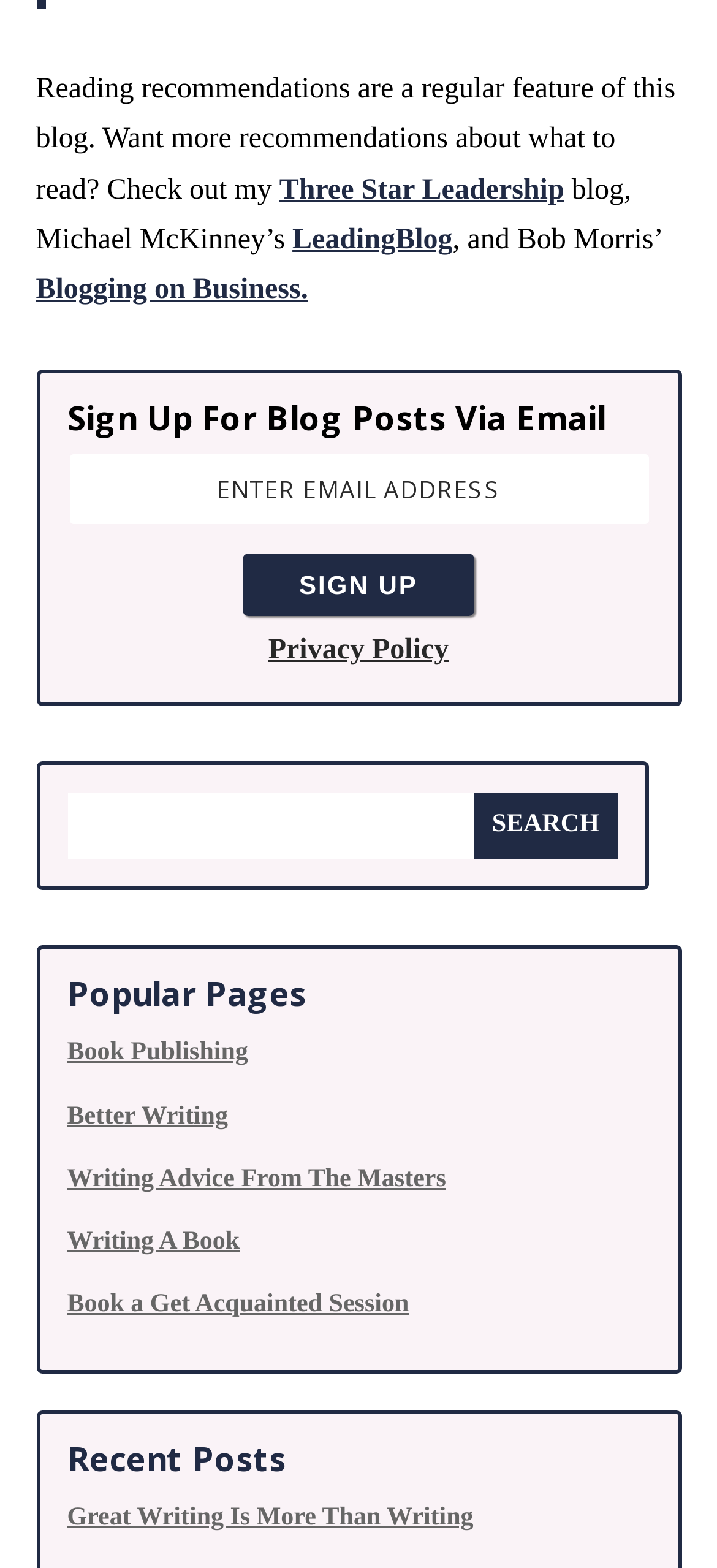Specify the bounding box coordinates of the area to click in order to follow the given instruction: "Visit the Three Star Leadership blog."

[0.39, 0.111, 0.787, 0.131]